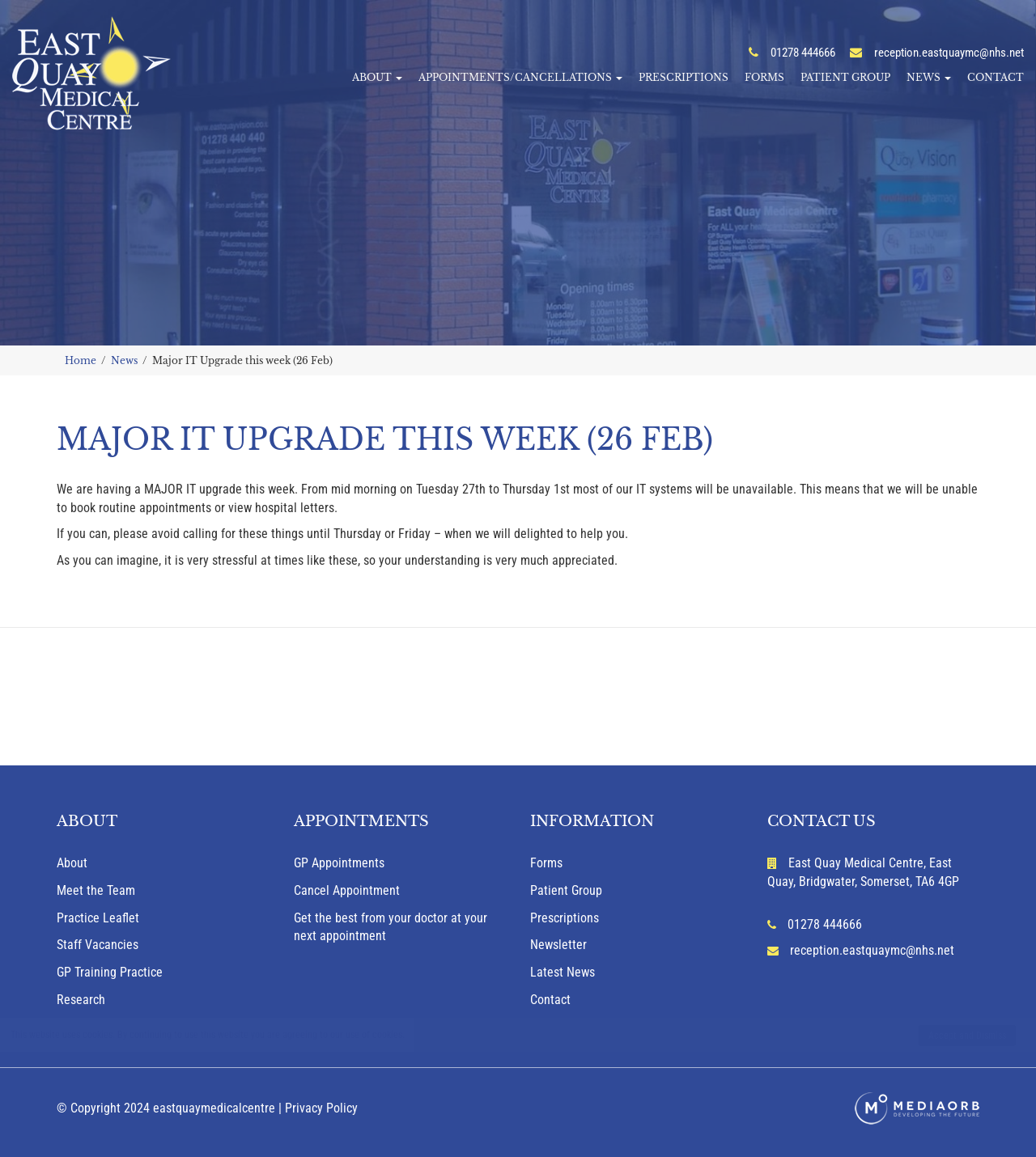Answer the question with a brief word or phrase:
What is the email address of the medical centre?

reception.eastquaymc@nhs.net